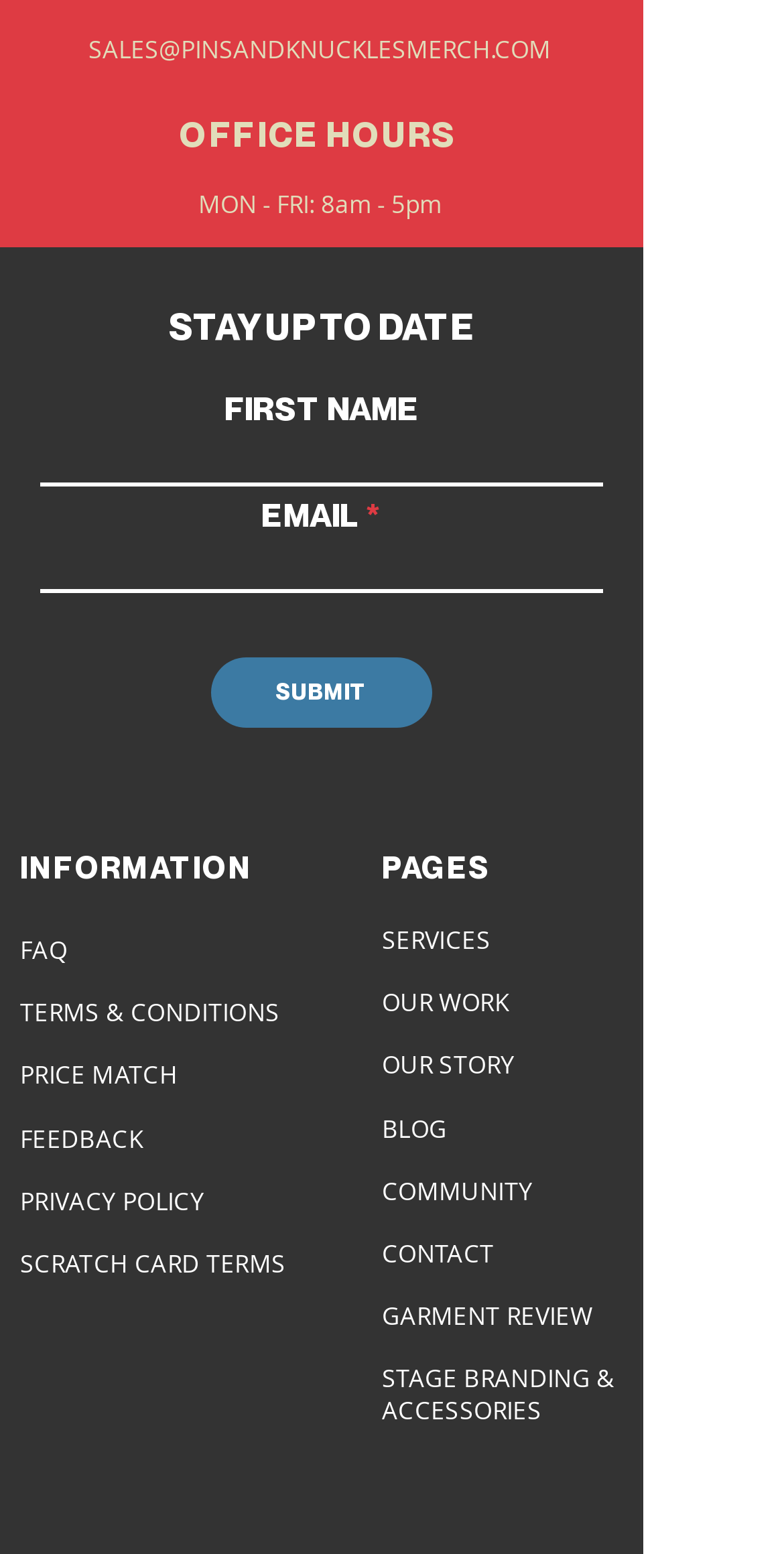Please determine the bounding box coordinates of the area that needs to be clicked to complete this task: 'View FAQ'. The coordinates must be four float numbers between 0 and 1, formatted as [left, top, right, bottom].

[0.026, 0.603, 0.086, 0.618]